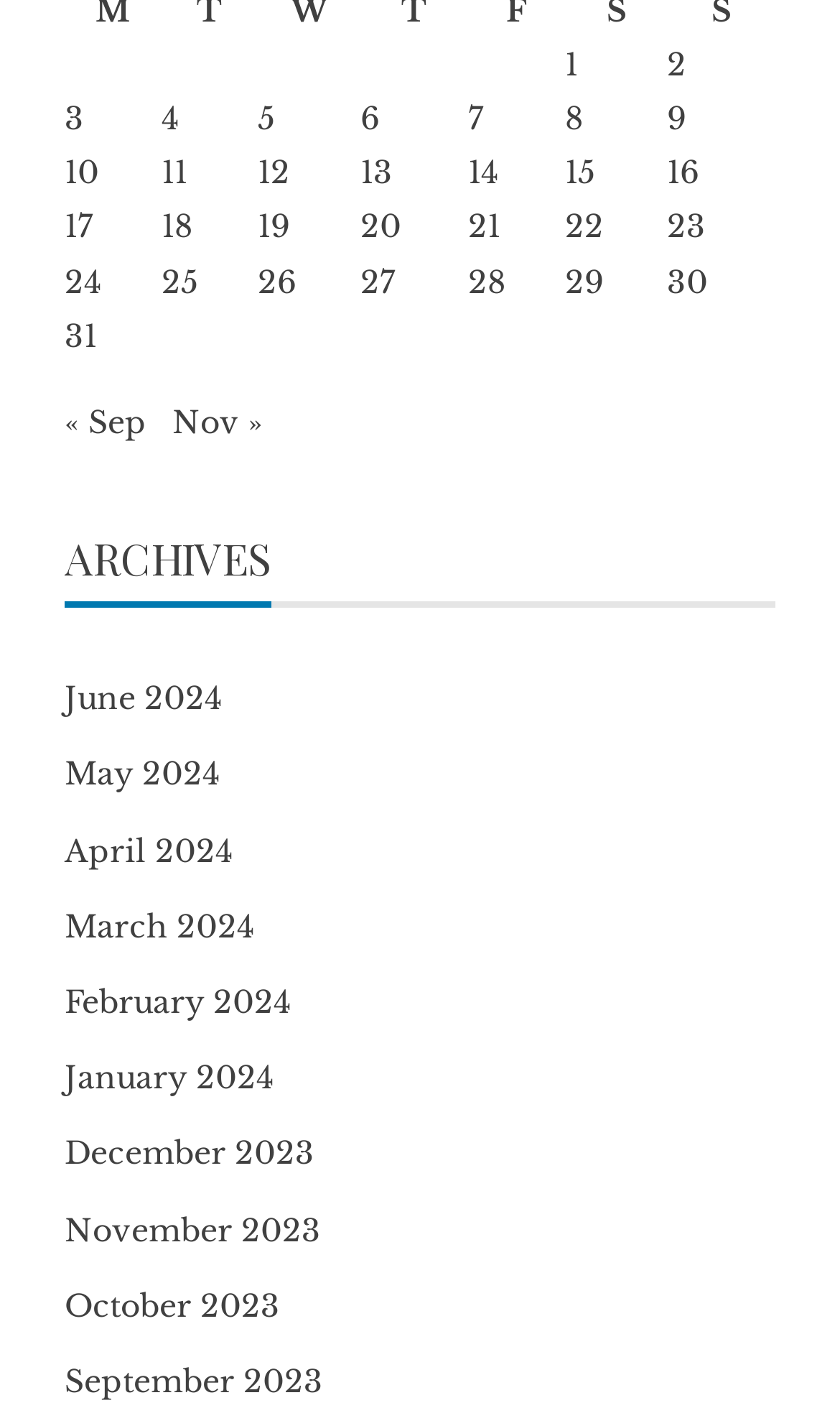Bounding box coordinates must be specified in the format (top-left x, top-left y, bottom-right x, bottom-right y). All values should be floating point numbers between 0 and 1. What are the bounding box coordinates of the UI element described as: November 2023

[0.077, 0.859, 0.382, 0.887]